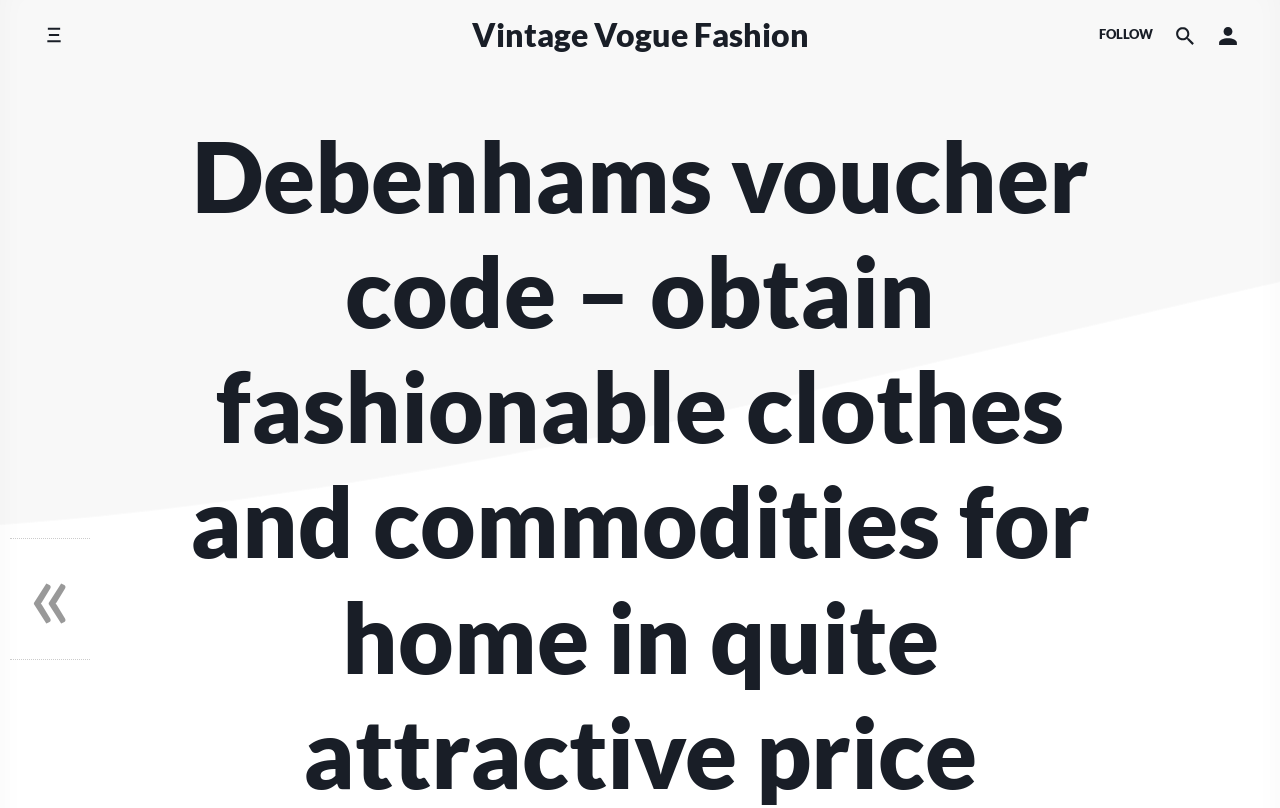What is the link with the text '«' for?
Please provide a comprehensive answer based on the visual information in the image.

I inferred the purpose of the link with the text '«' by its location and the common convention of using '«' to indicate a back or previous button.